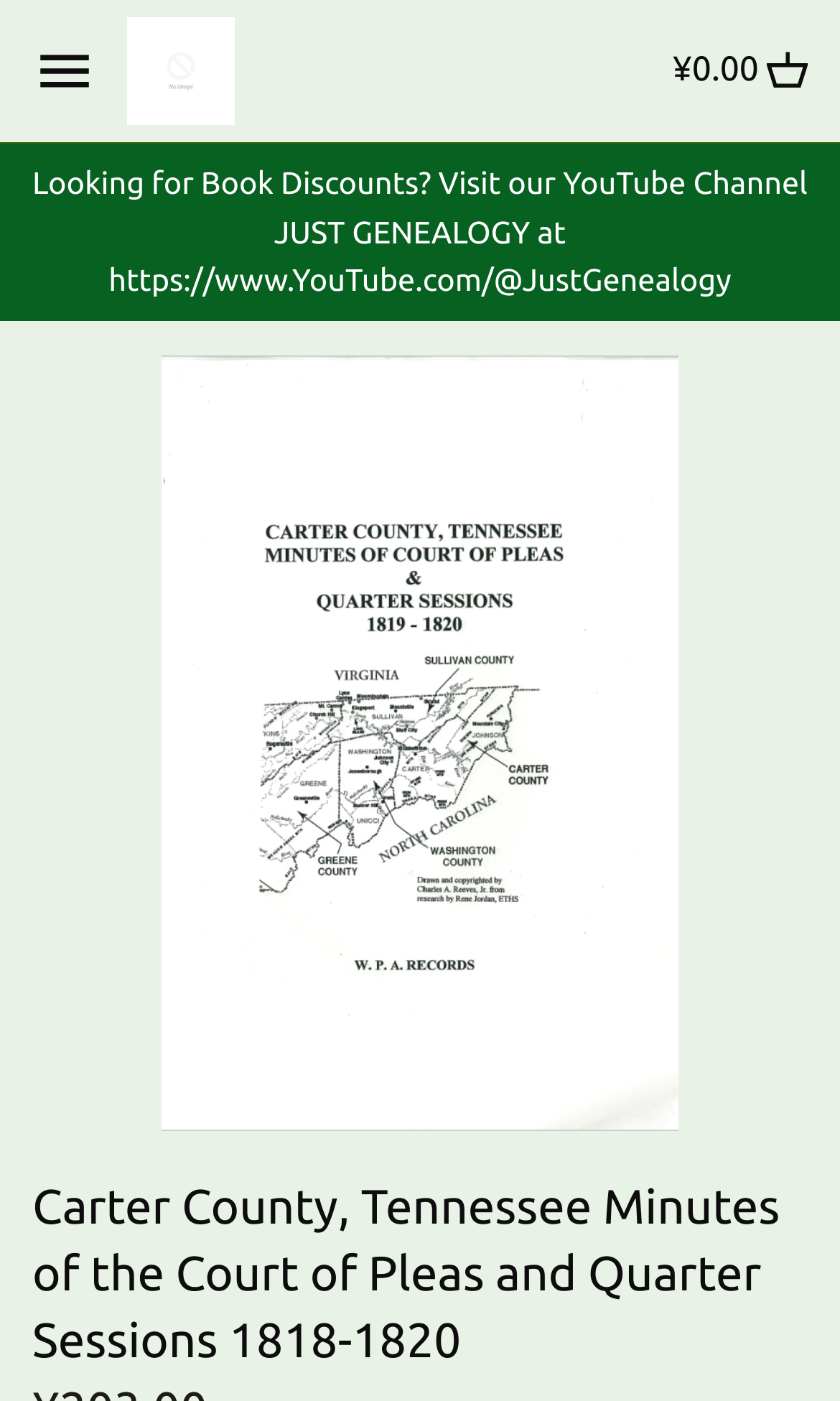Identify the bounding box coordinates of the clickable section necessary to follow the following instruction: "Go back to previous page". The coordinates should be presented as four float numbers from 0 to 1, i.e., [left, top, right, bottom].

[0.051, 0.012, 0.769, 0.074]